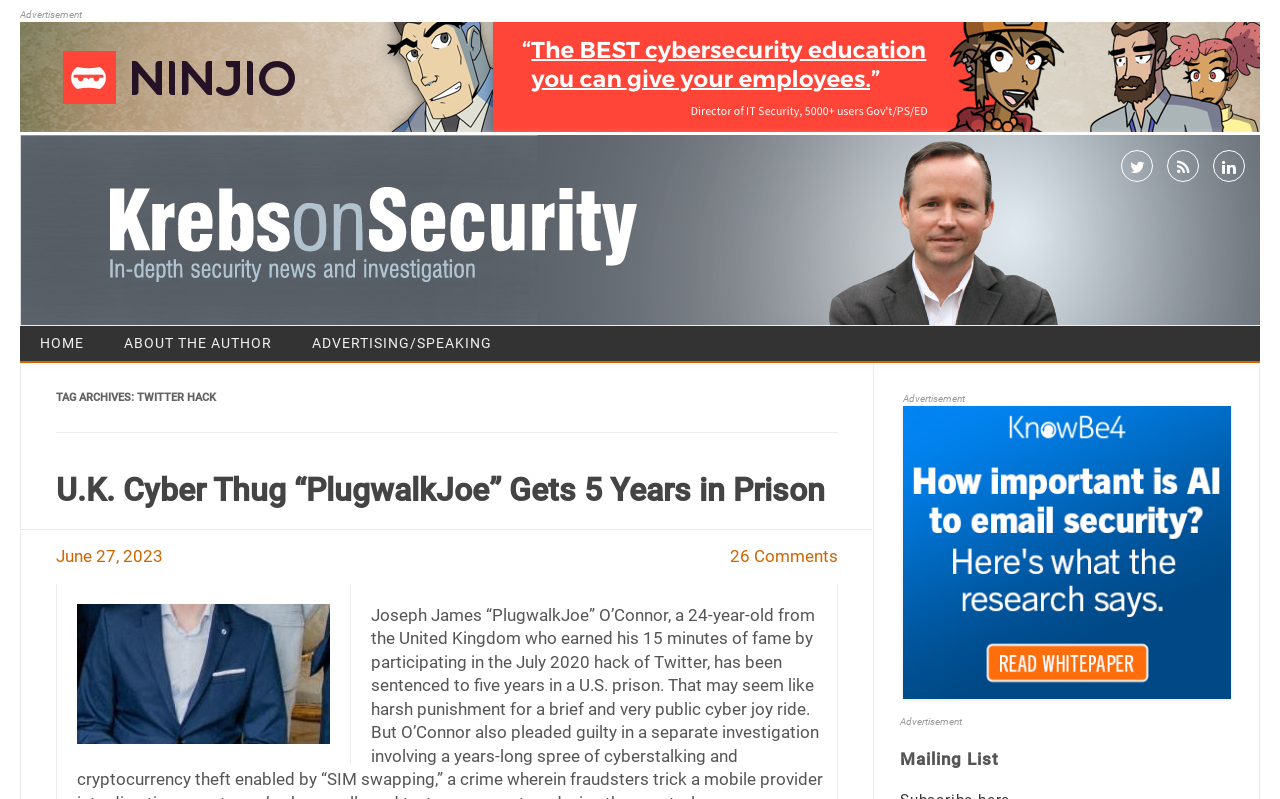Offer an extensive depiction of the webpage and its key elements.

The webpage is about a Twitter hack, specifically on the Krebs on Security website. At the top, there is an advertisement banner with a link and an image. Below the banner, there are three social media icons on the right side. 

On the left side, there is a logo of Krebs on Security, which is an image link. Below the logo, there is a "Skip to content" link, followed by a navigation menu with links to "HOME", "ABOUT THE AUTHOR", and "ADVERTISING/SPEAKING".

The main content of the webpage is divided into sections. The first section has a heading "TAG ARCHIVES: TWITTER HACK" and appears to be a category or archive page for Twitter hack-related articles. Below this heading, there is a subheading "U.K. Cyber Thug “PlugwalkJoe” Gets 5 Years in Prison" which is also a link to a specific article. The article's publication date, "June 27, 2023", is displayed below the subheading, along with a link to "26 Comments".

On the right side of the main content, there are two more advertisement banners, each with a link and an image. At the bottom, there is a "Mailing List" text.